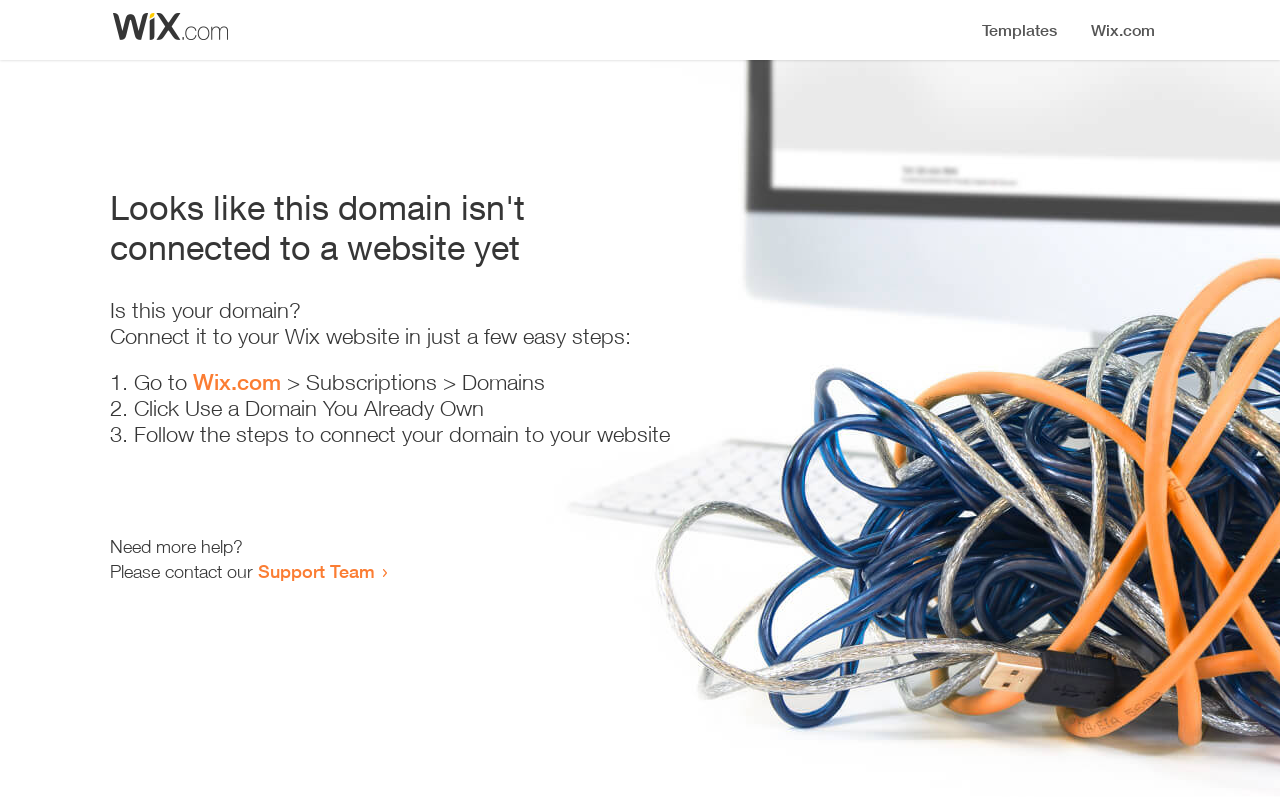Based on the image, please respond to the question with as much detail as possible:
What is the first step to connect the domain?

The first step is described as 'Go to Wix.com' in the list of steps, which is a link to the Wix website.